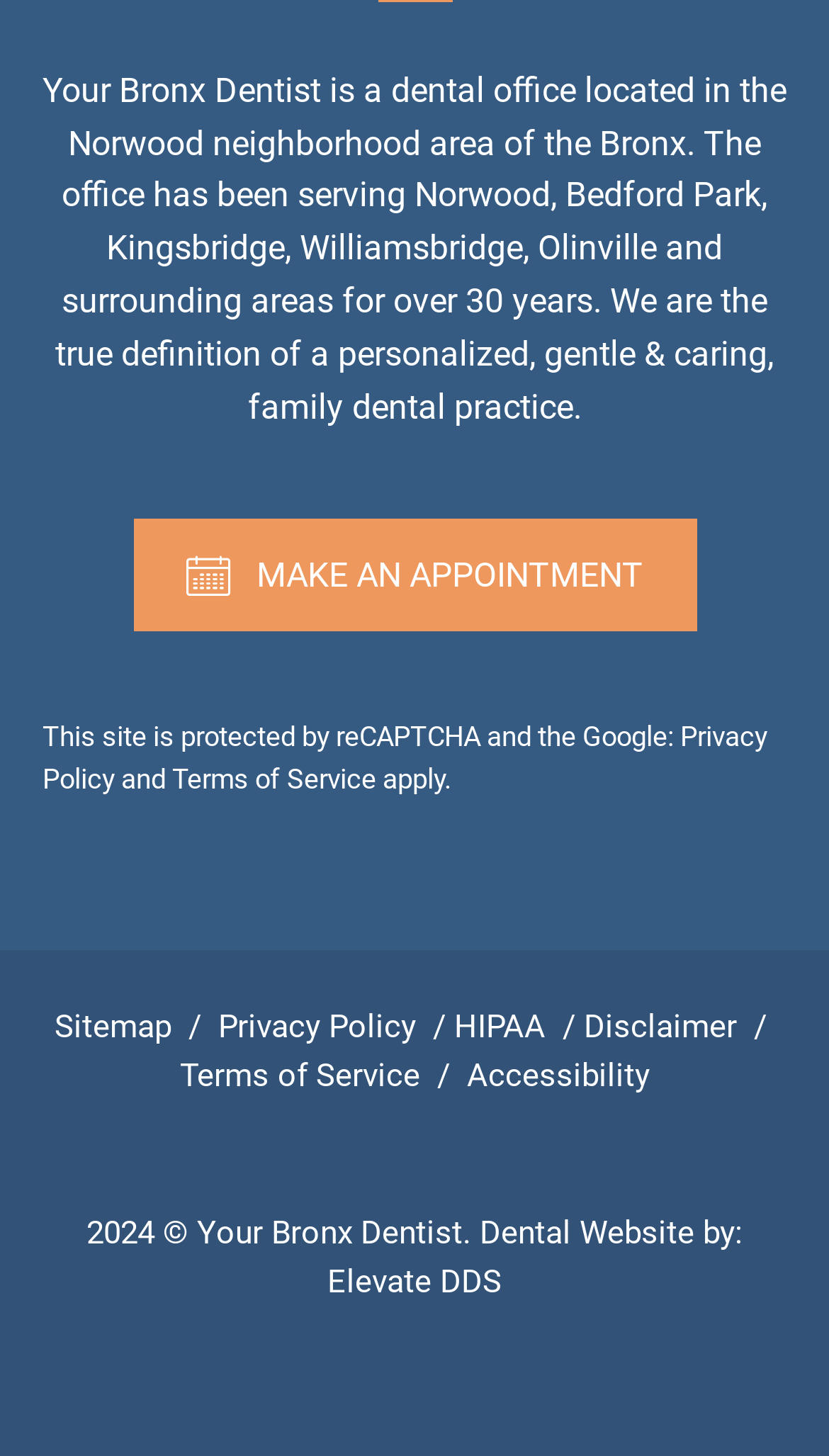Determine the bounding box coordinates of the clickable area required to perform the following instruction: "View privacy policy". The coordinates should be represented as four float numbers between 0 and 1: [left, top, right, bottom].

[0.051, 0.495, 0.926, 0.546]